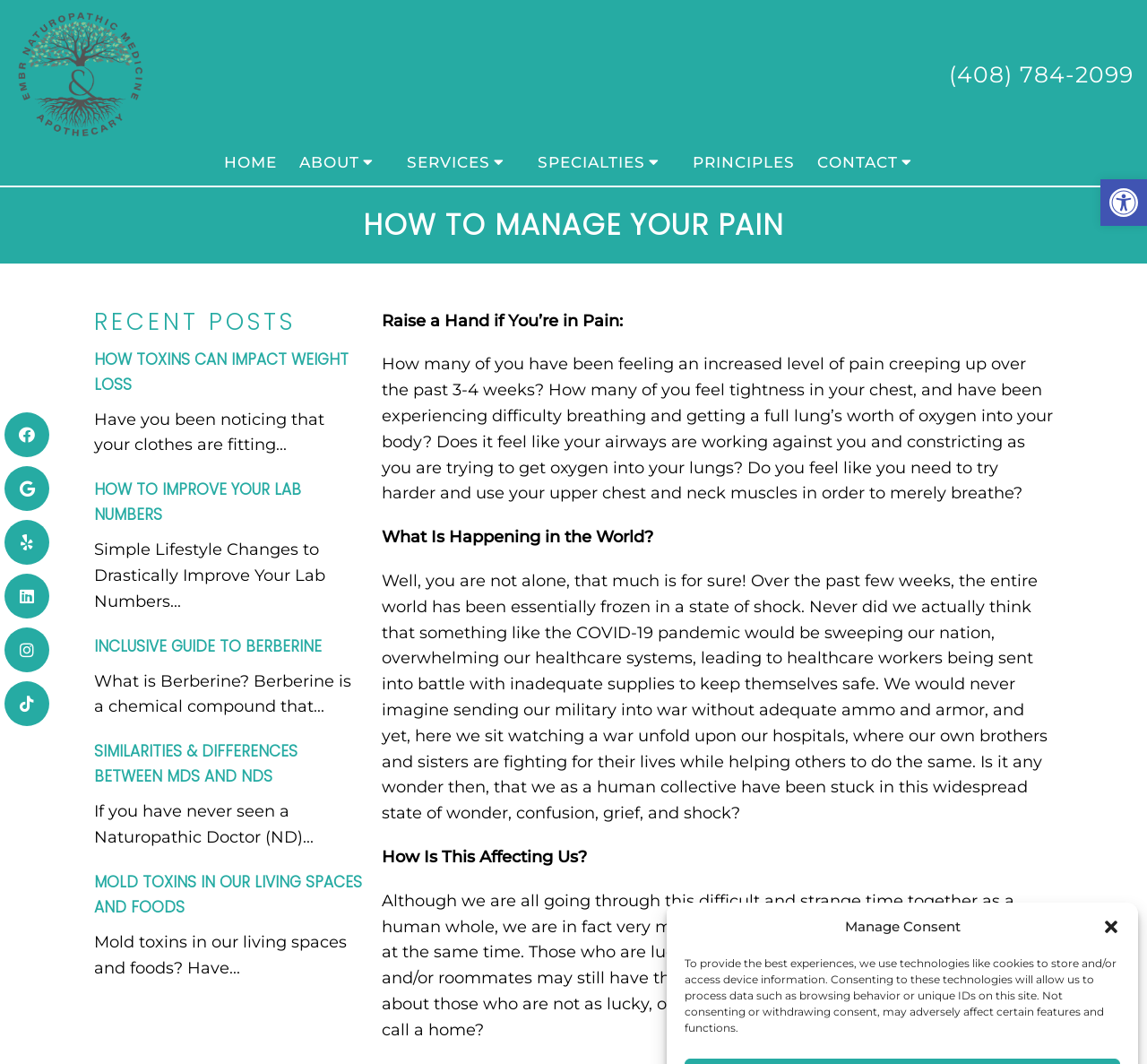How many links are there in the top navigation bar?
Refer to the screenshot and answer in one word or phrase.

6